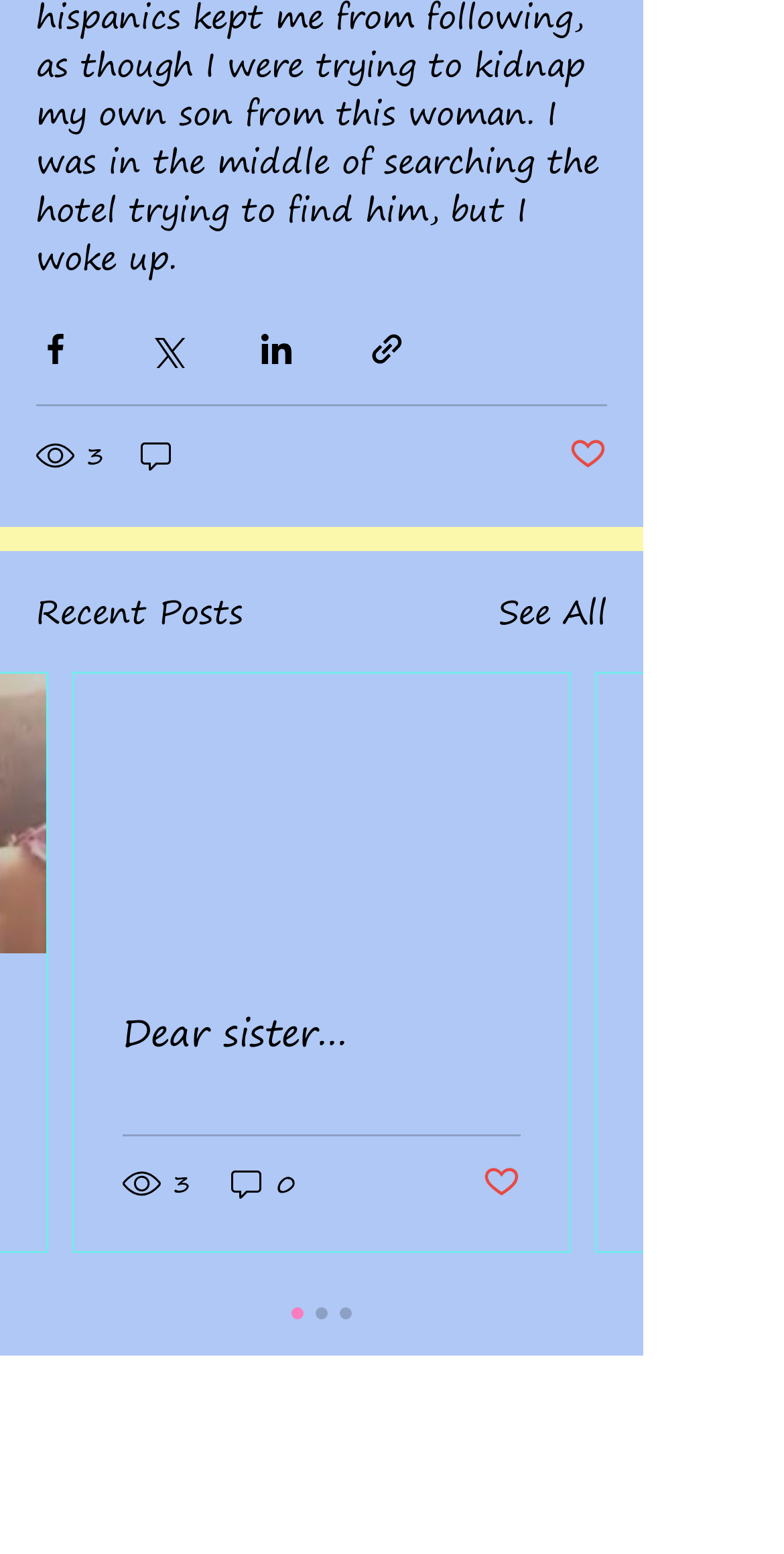Provide a one-word or brief phrase answer to the question:
What is the number of views for the first post?

3